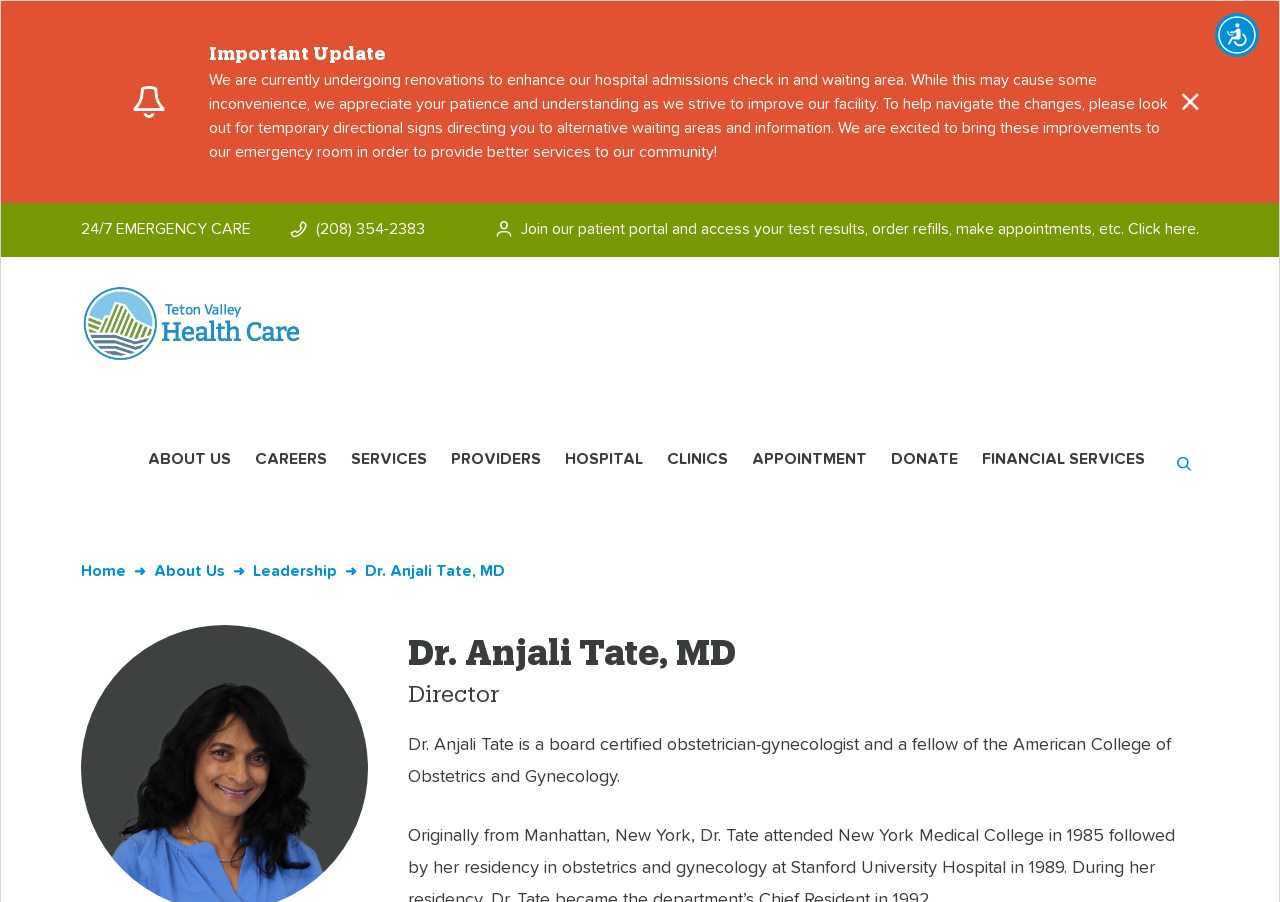Provide a brief response to the question below using a single word or phrase: 
What is Dr. Anjali Tate's specialty?

obstetrician-gynecologist